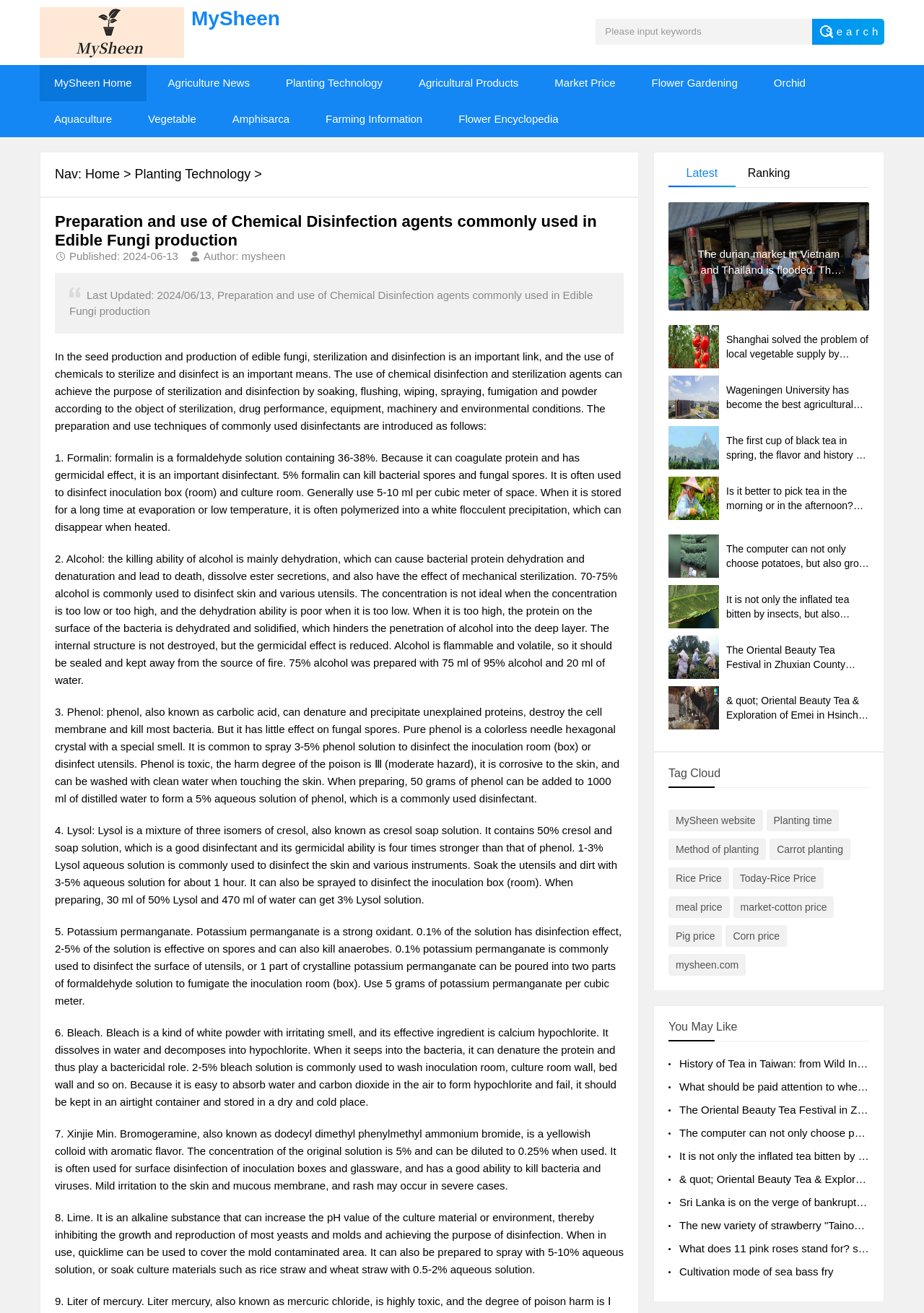Identify the bounding box coordinates of the part that should be clicked to carry out this instruction: "Explore the Tag Cloud".

[0.723, 0.584, 0.941, 0.6]